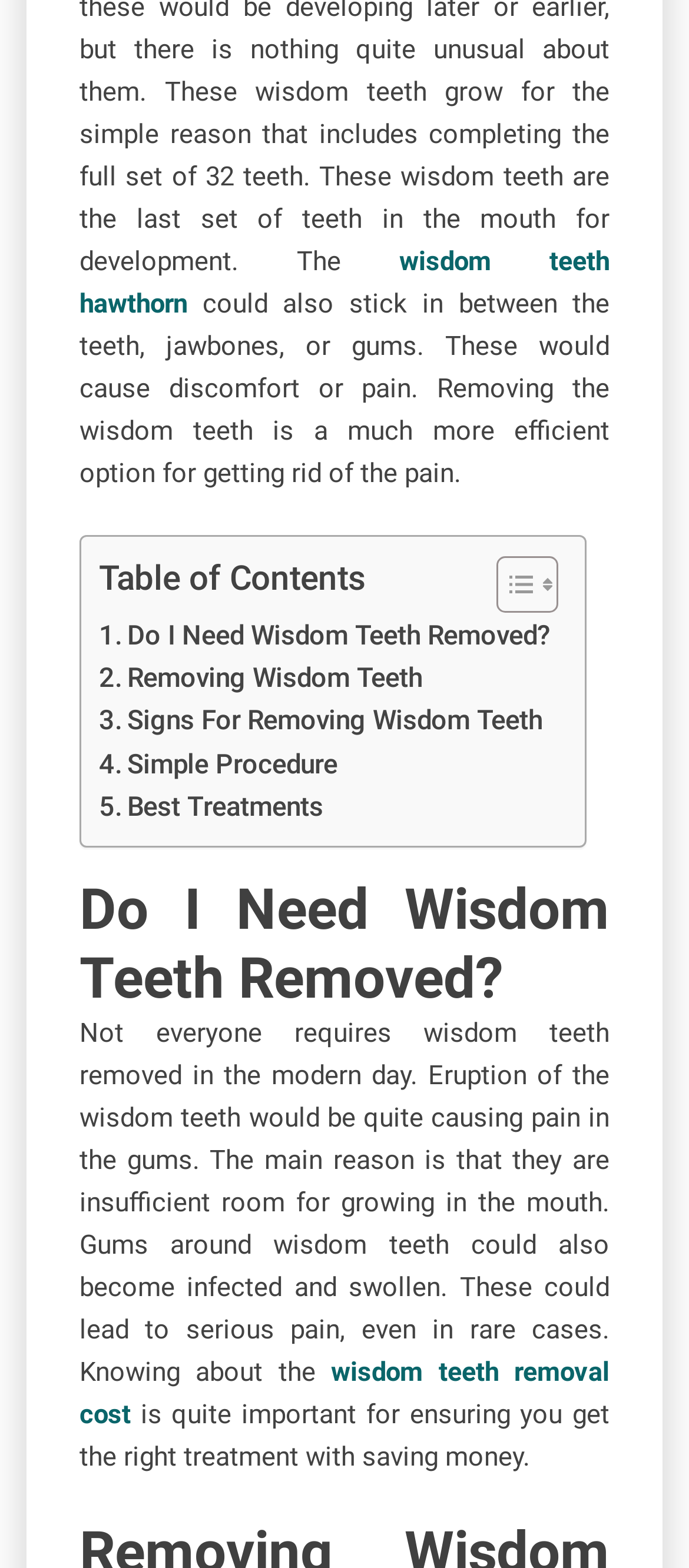What is the main reason for wisdom teeth removal?
Using the information from the image, give a concise answer in one word or a short phrase.

Insufficient room